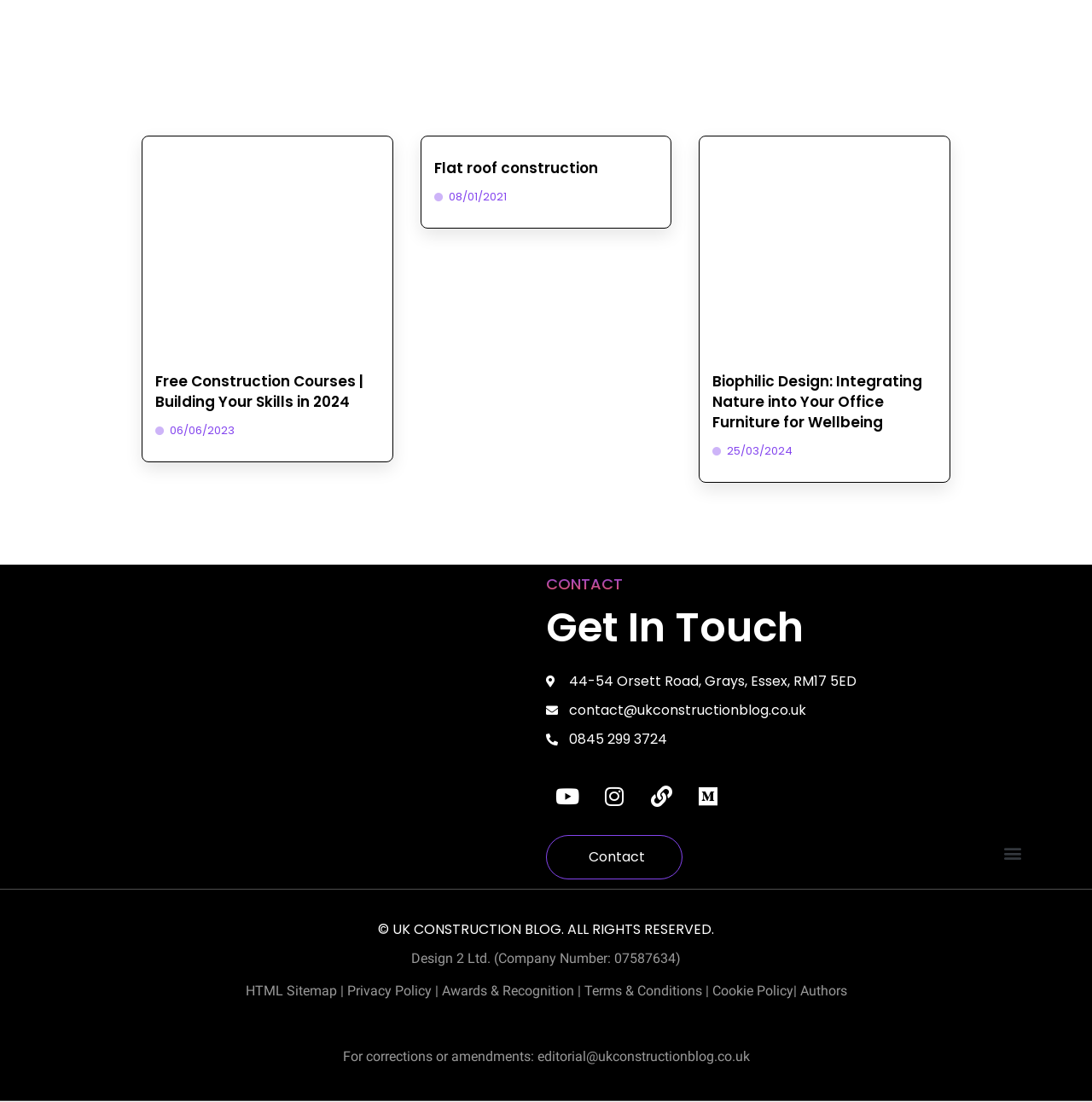What is the company name mentioned in the footer?
Using the picture, provide a one-word or short phrase answer.

Design 2 Ltd.